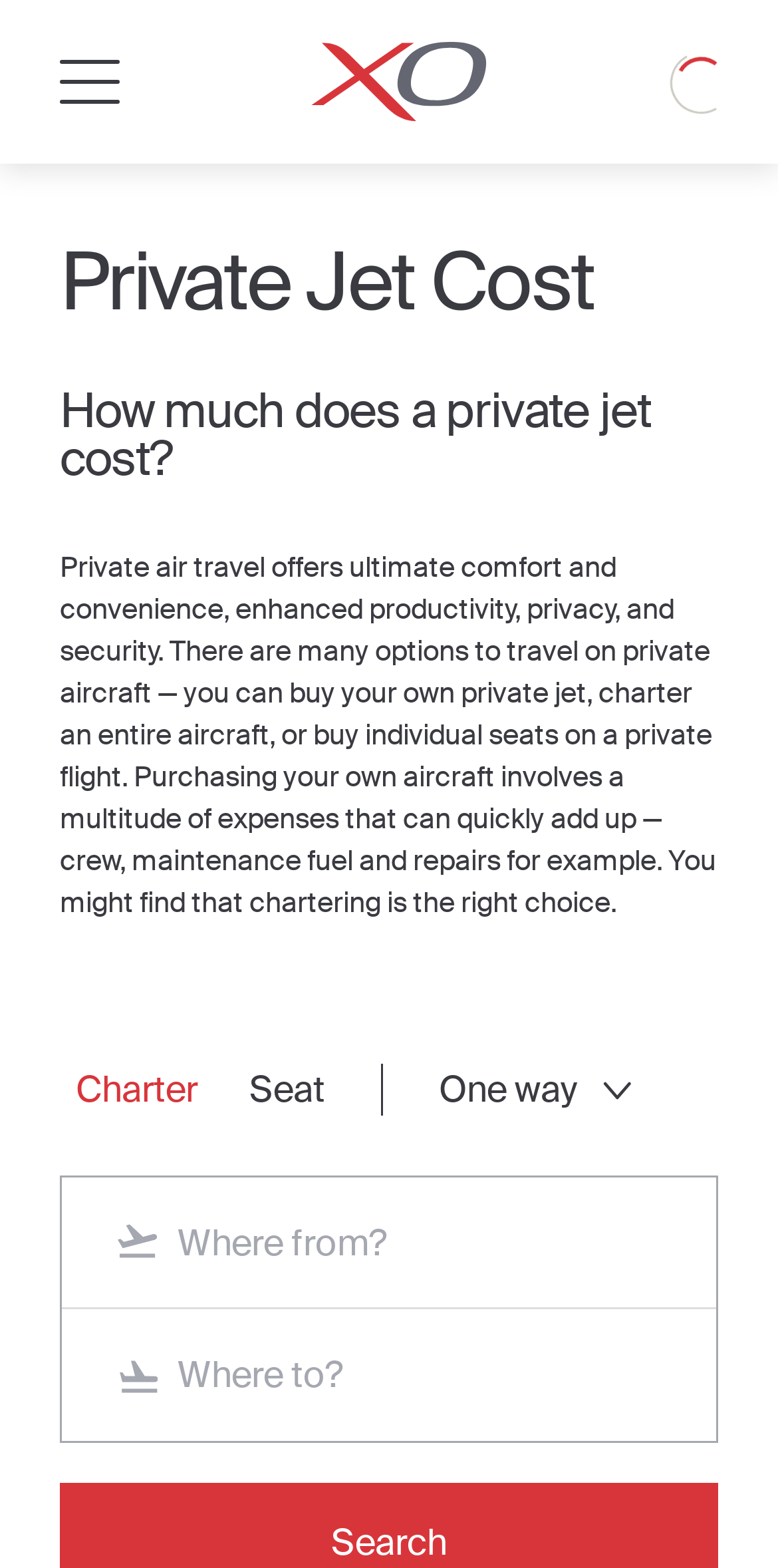Locate the bounding box coordinates for the element described below: "Home". The coordinates must be four float values between 0 and 1, formatted as [left, top, right, bottom].

None